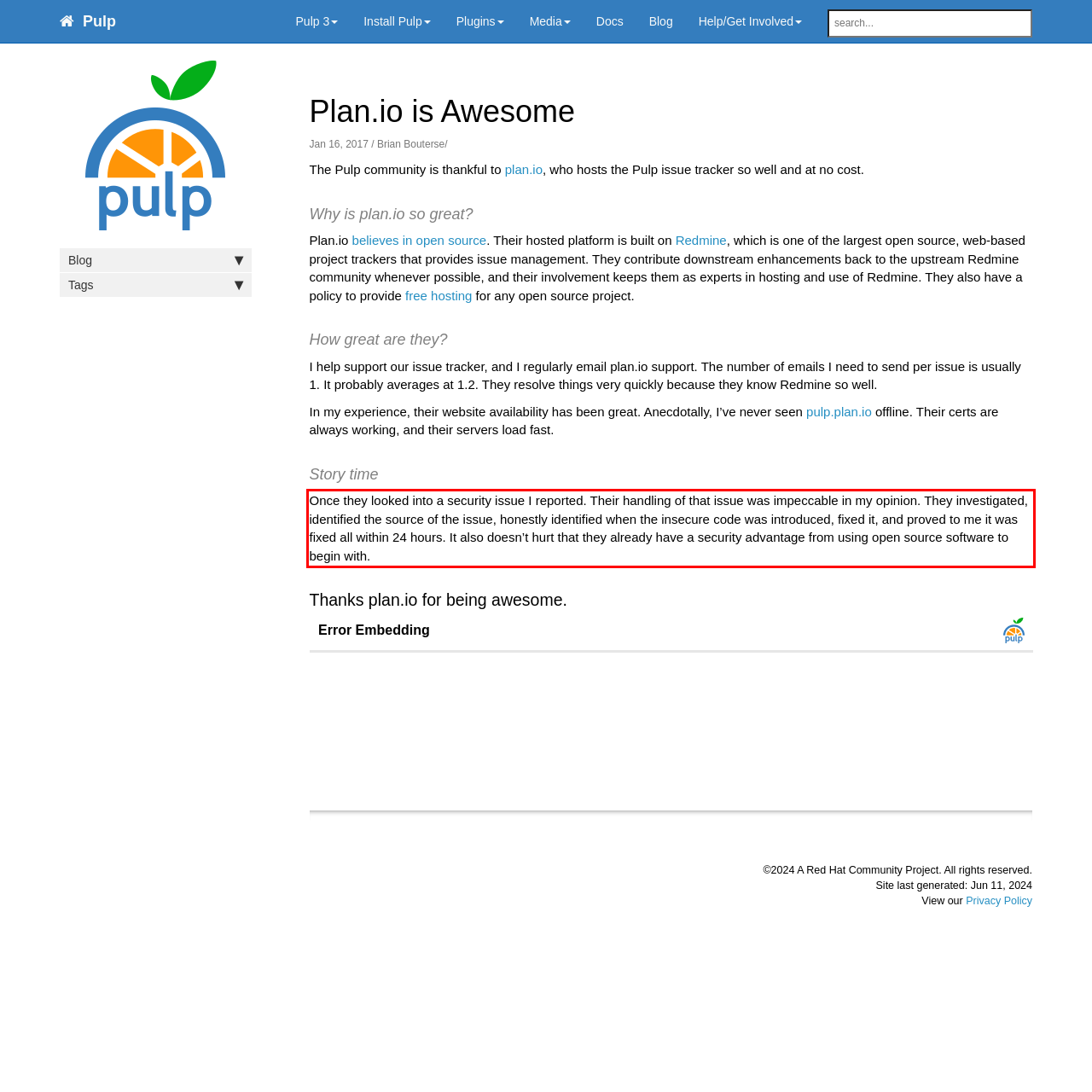Given a webpage screenshot, identify the text inside the red bounding box using OCR and extract it.

Once they looked into a security issue I reported. Their handling of that issue was impeccable in my opinion. They investigated, identified the source of the issue, honestly identified when the insecure code was introduced, fixed it, and proved to me it was fixed all within 24 hours. It also doesn’t hurt that they already have a security advantage from using open source software to begin with.